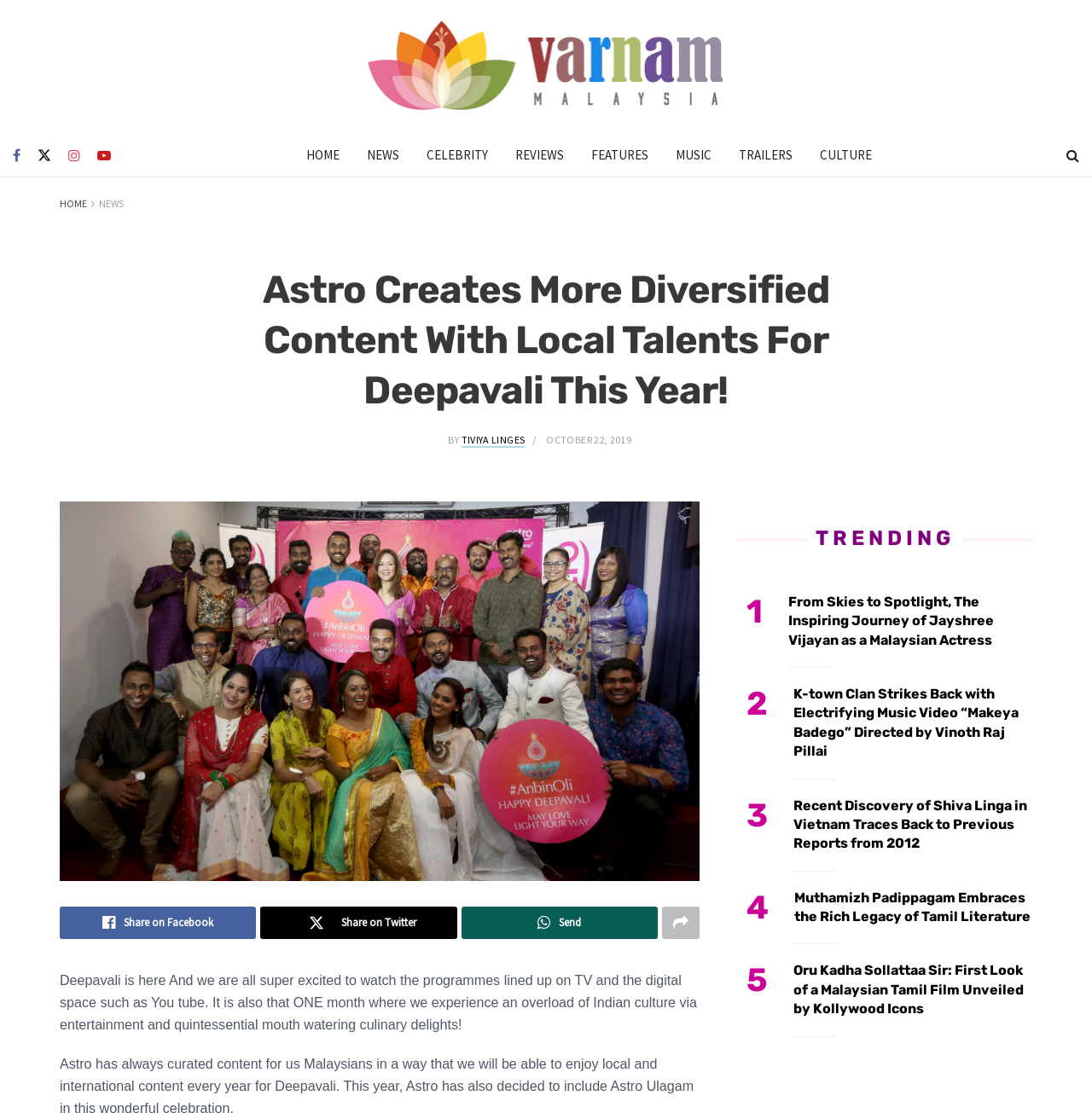Determine the bounding box coordinates of the area to click in order to meet this instruction: "Share on Facebook".

[0.055, 0.814, 0.235, 0.843]